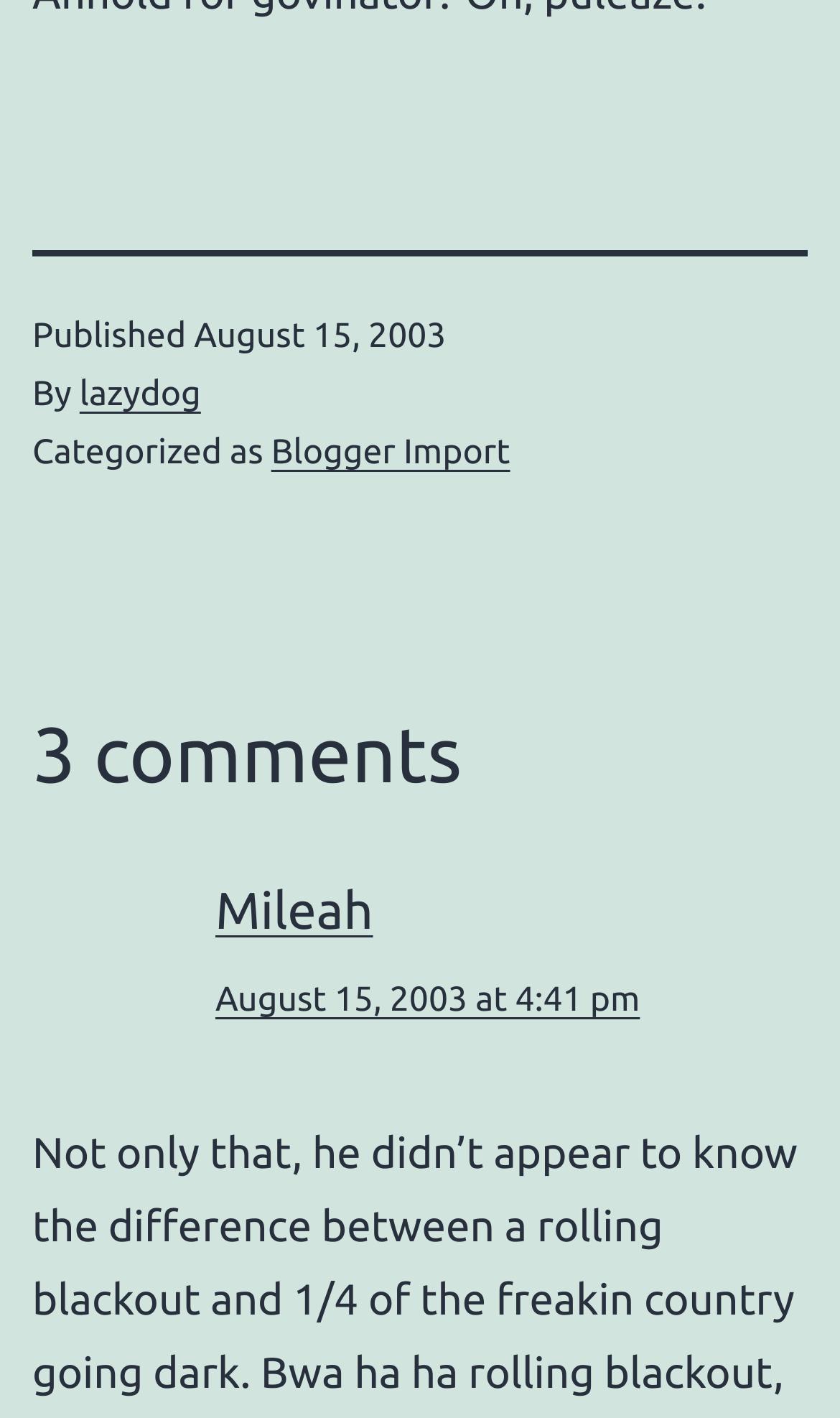Who is the author of the blog post?
Please respond to the question with as much detail as possible.

I found the author's name by looking at the 'By' section in the footer, which contains a link to 'lazydog'.